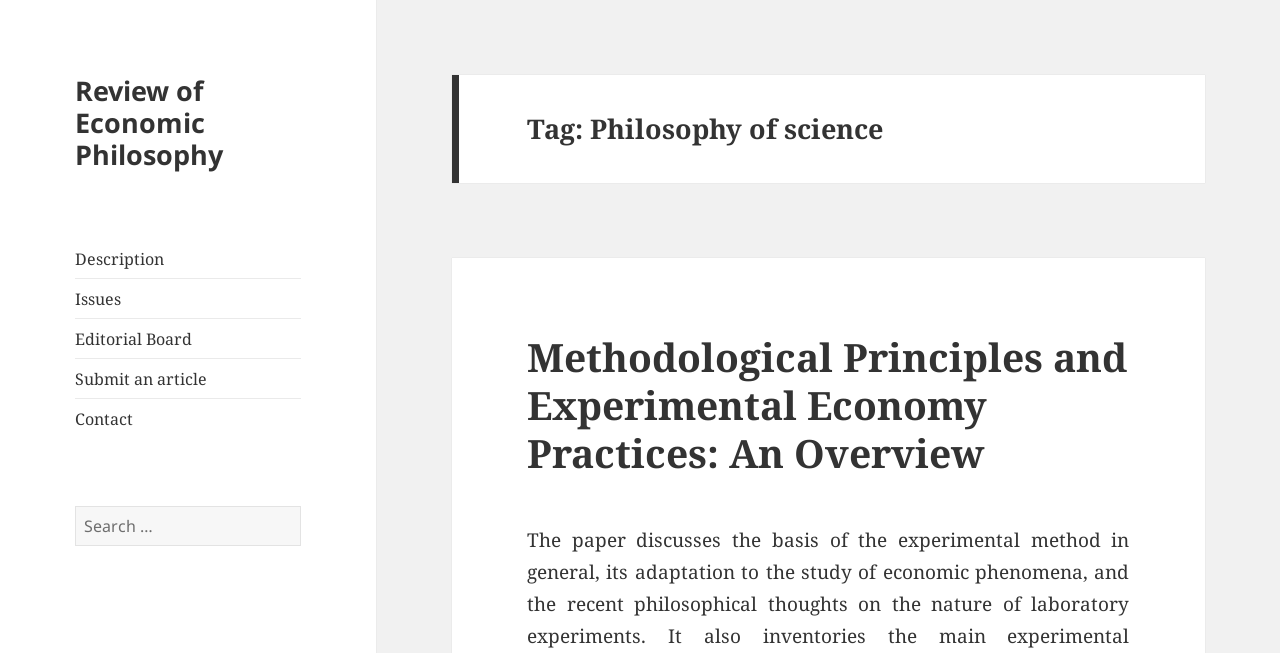Highlight the bounding box coordinates of the element you need to click to perform the following instruction: "View the editorial board."

[0.059, 0.502, 0.15, 0.535]